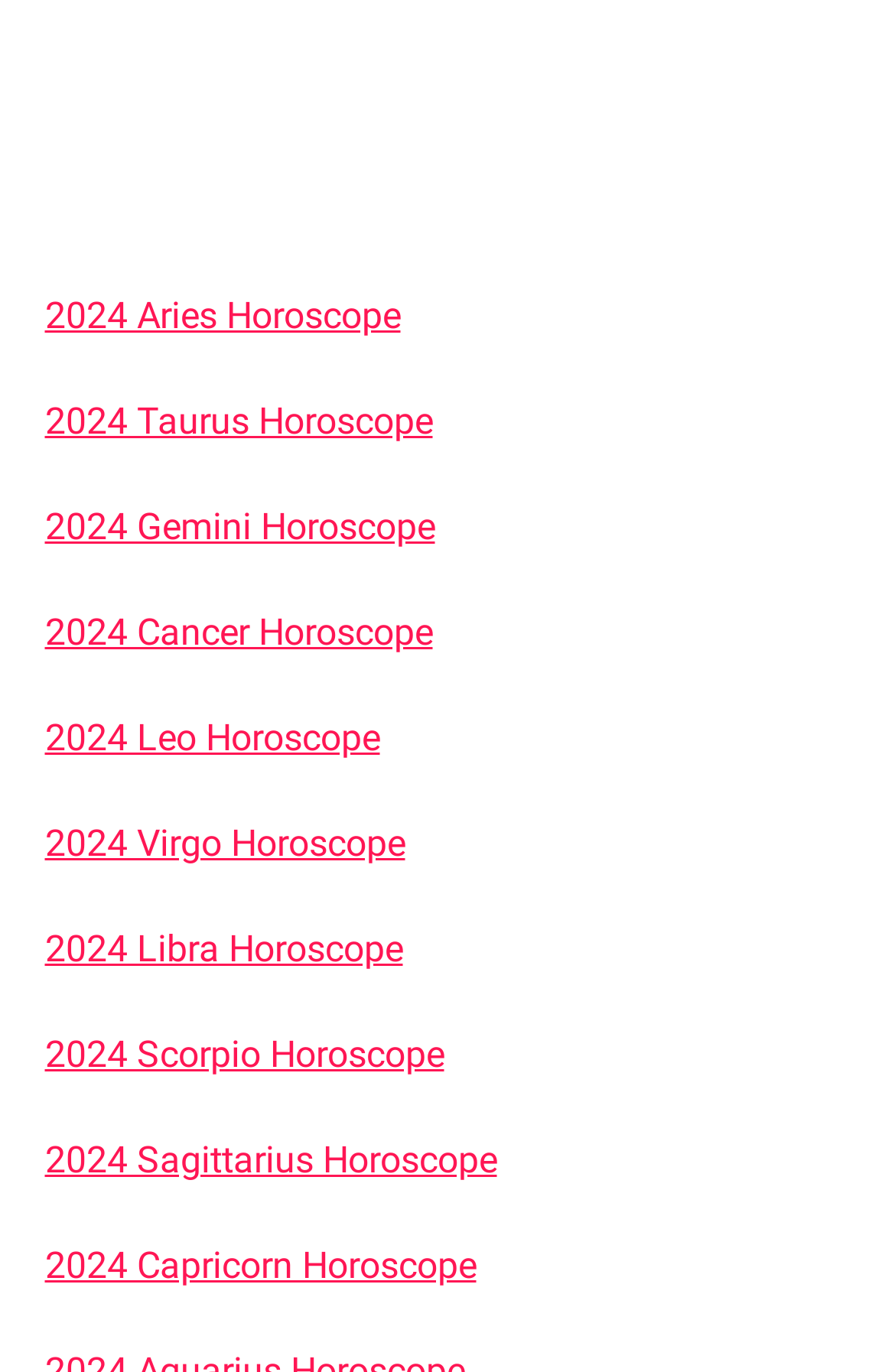Answer the question below in one word or phrase:
What is the purpose of this webpage?

To provide horoscopes